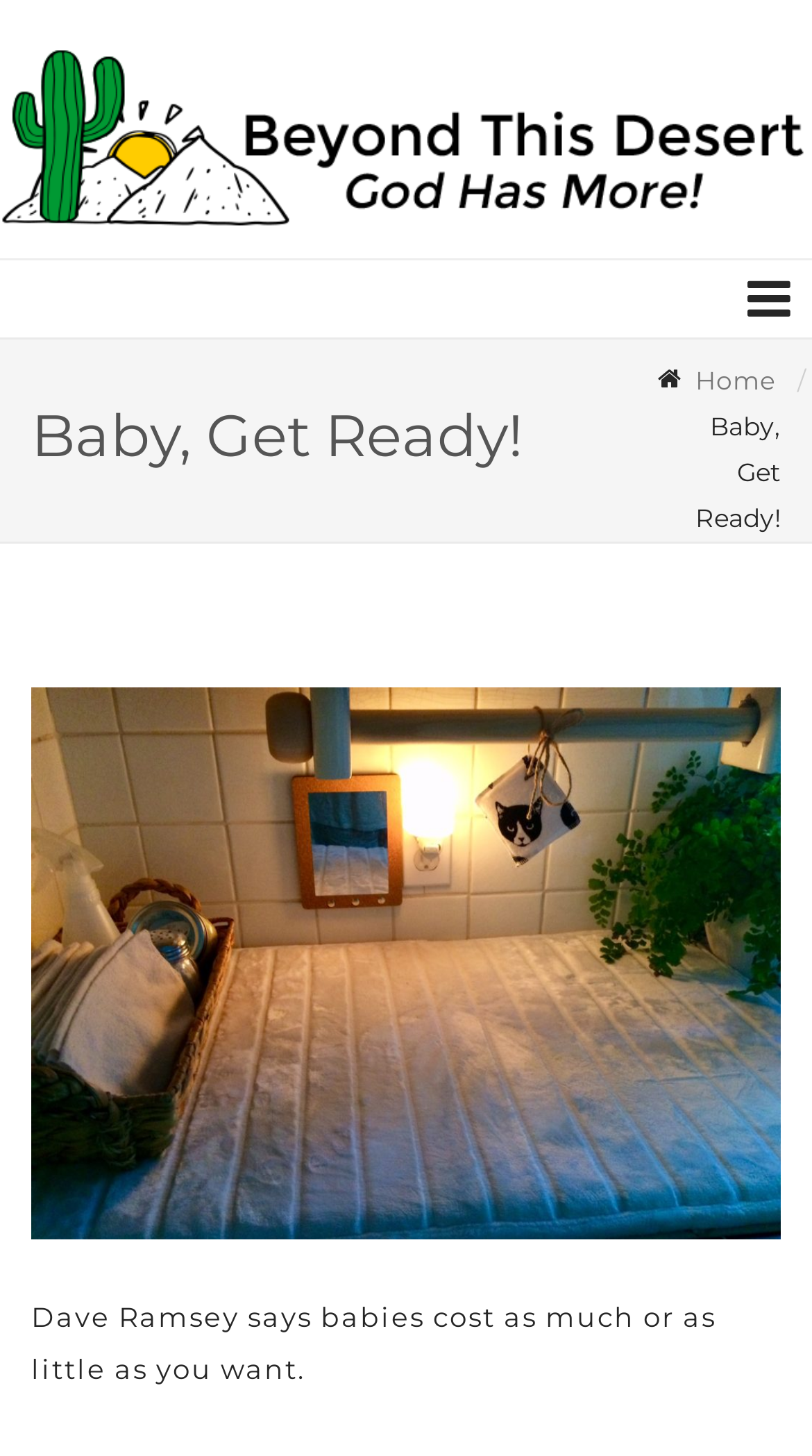Respond to the question below with a single word or phrase:
What is the relationship between the image and the link above it?

They have the same text